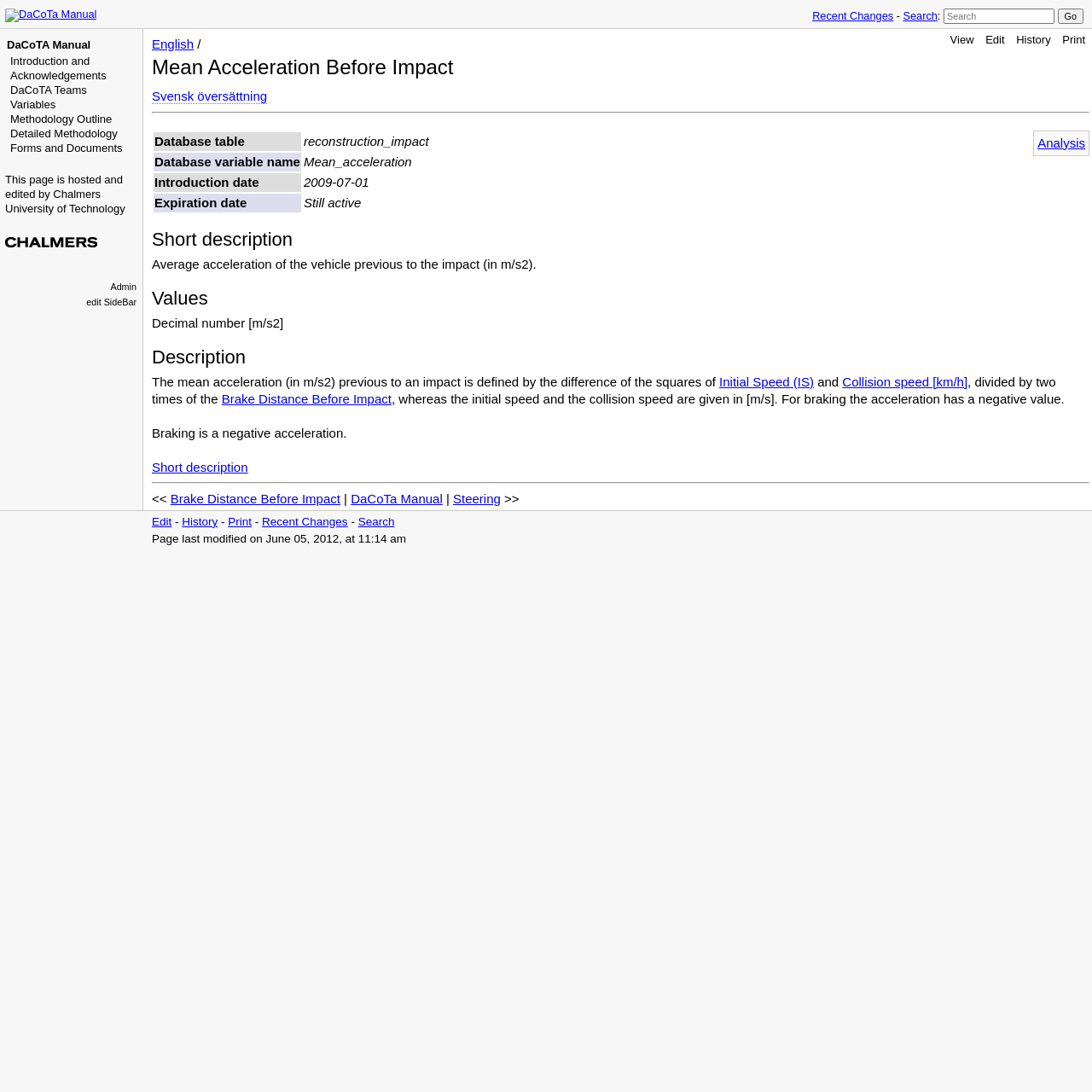Carefully examine the image and provide an in-depth answer to the question: What is the unit of the mean acceleration?

The unit of the mean acceleration can be found in the 'Values' section, where it says 'Decimal number [m/s2]'. This indicates that the mean acceleration is measured in meters per second squared.